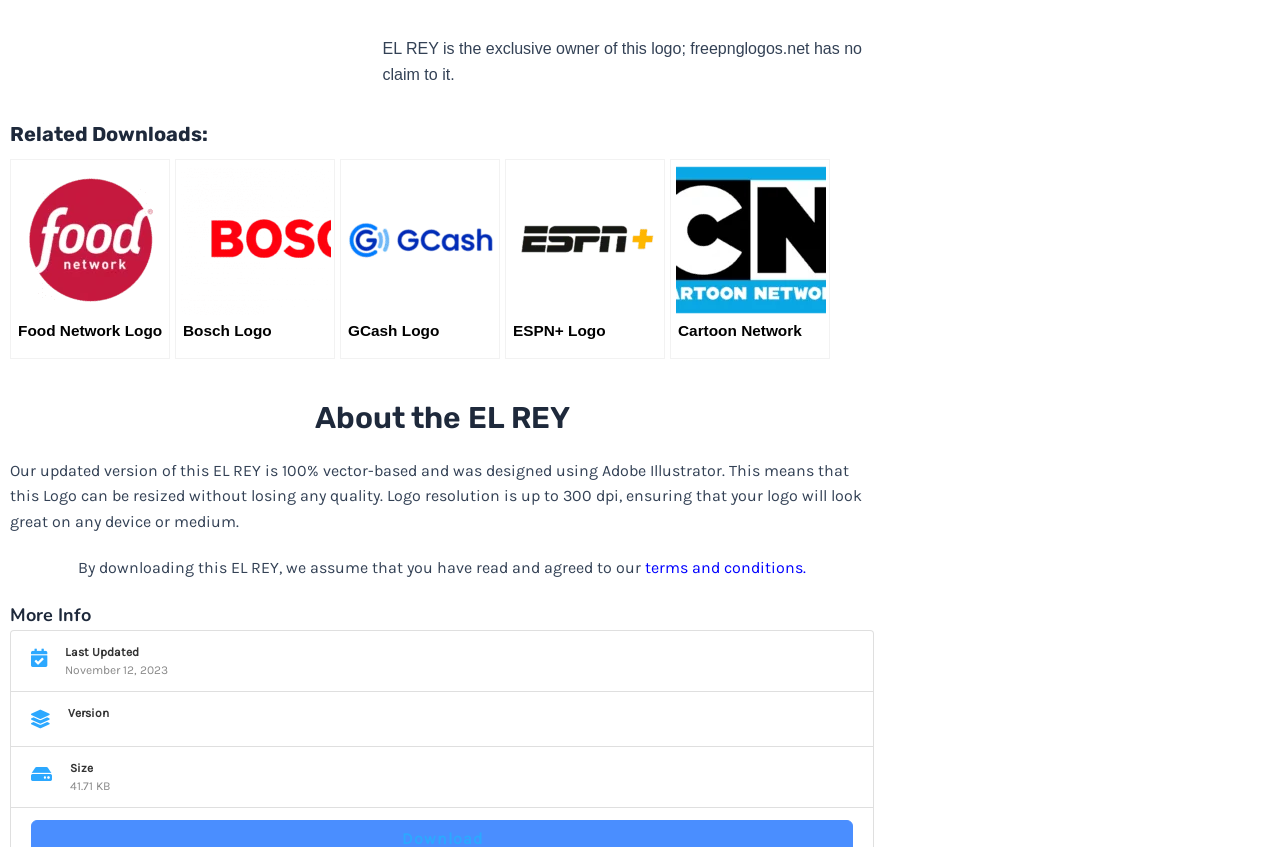Identify the bounding box of the UI element that matches this description: "Barclays".

[0.884, 0.153, 0.93, 0.172]